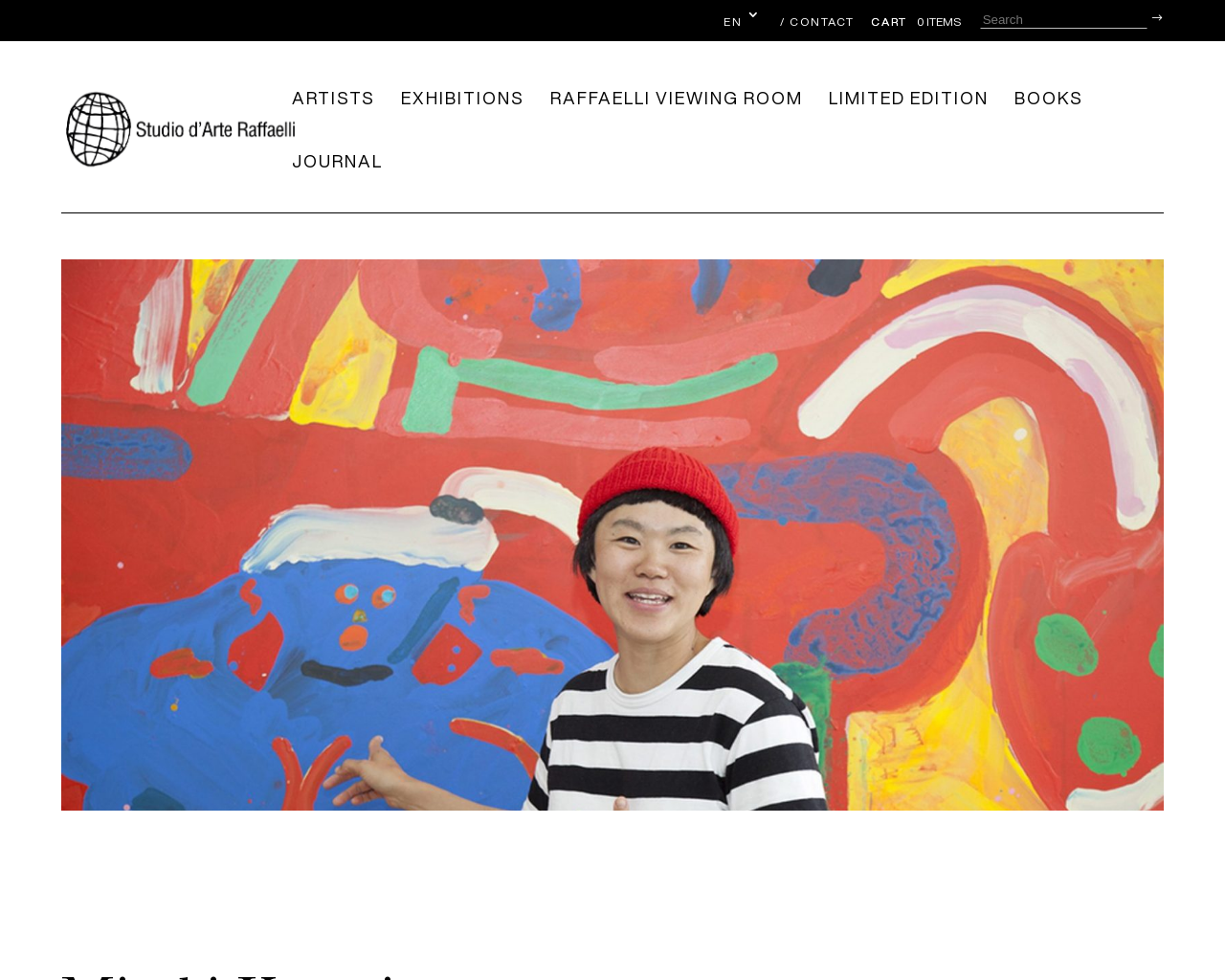How many sections are there in the artist's profile?
Using the image as a reference, give an elaborate response to the question.

There are 3 sections in the artist's profile, including 'WORKS', 'EXHIBITIONS', and 'JOURNAL', which can be accessed through the links at the top of the webpage.